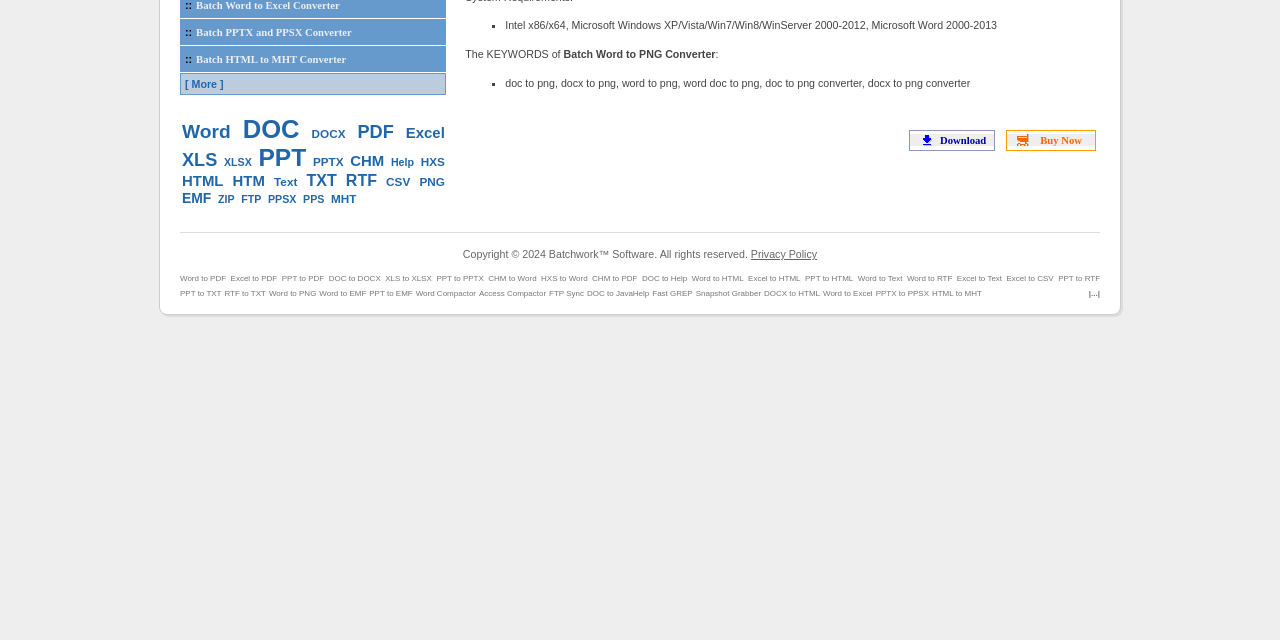Provide the bounding box coordinates for the UI element that is described as: "EMF".

[0.141, 0.294, 0.167, 0.325]